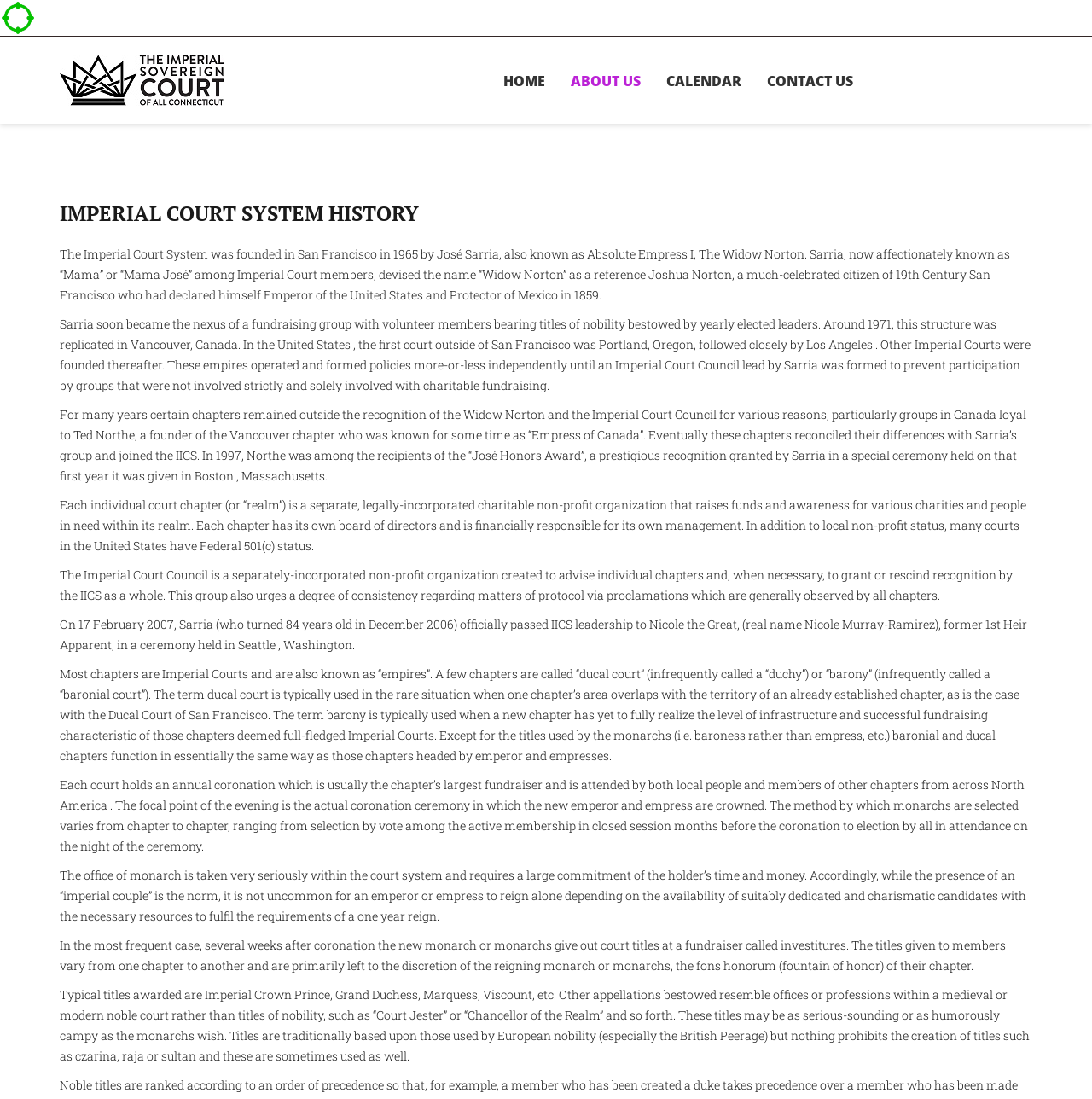Find the bounding box coordinates for the HTML element described in this sentence: "Contact Us". Provide the coordinates as four float numbers between 0 and 1, in the format [left, top, right, bottom].

[0.691, 0.05, 0.793, 0.097]